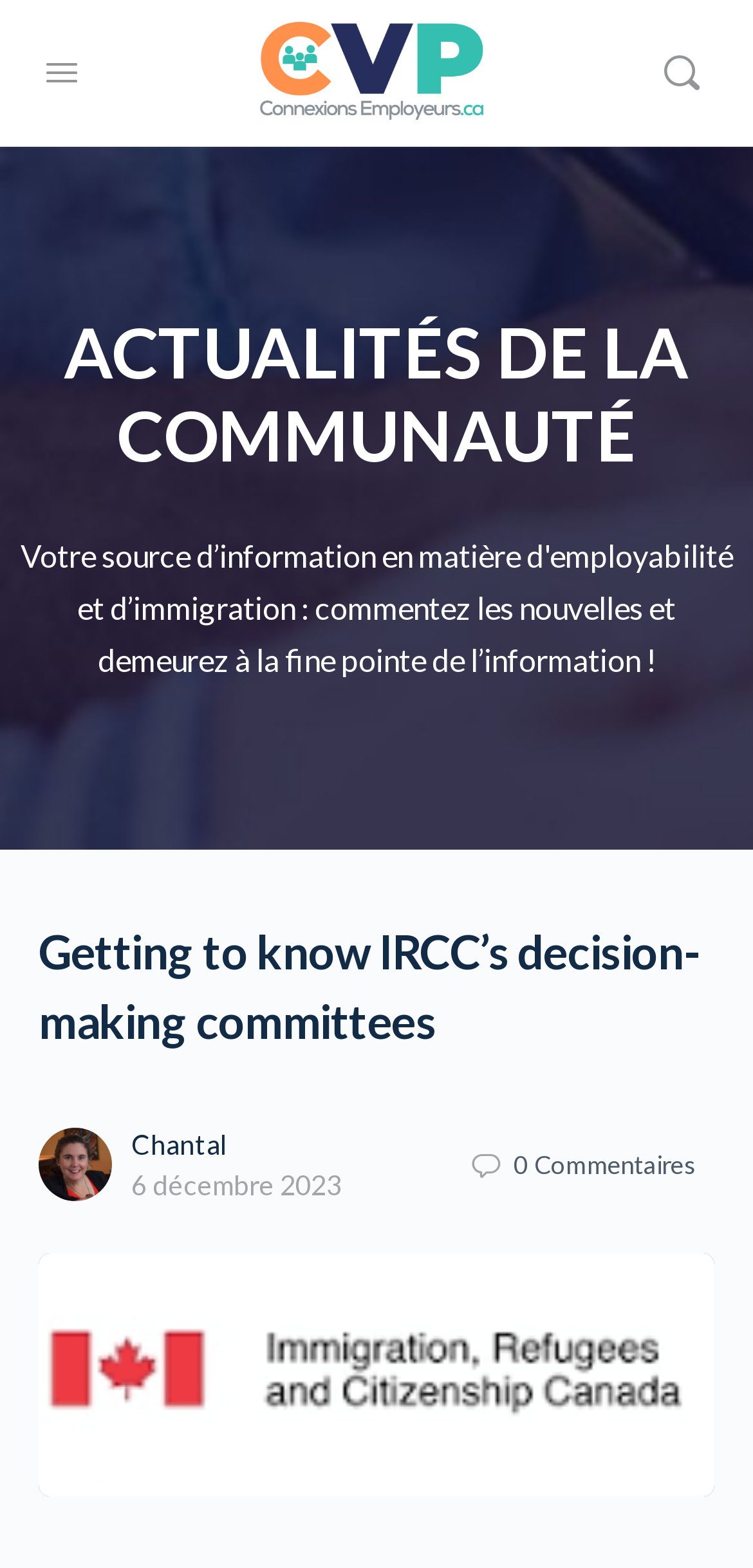Who is the author of the latest news?
Answer the question using a single word or phrase, according to the image.

Chantal